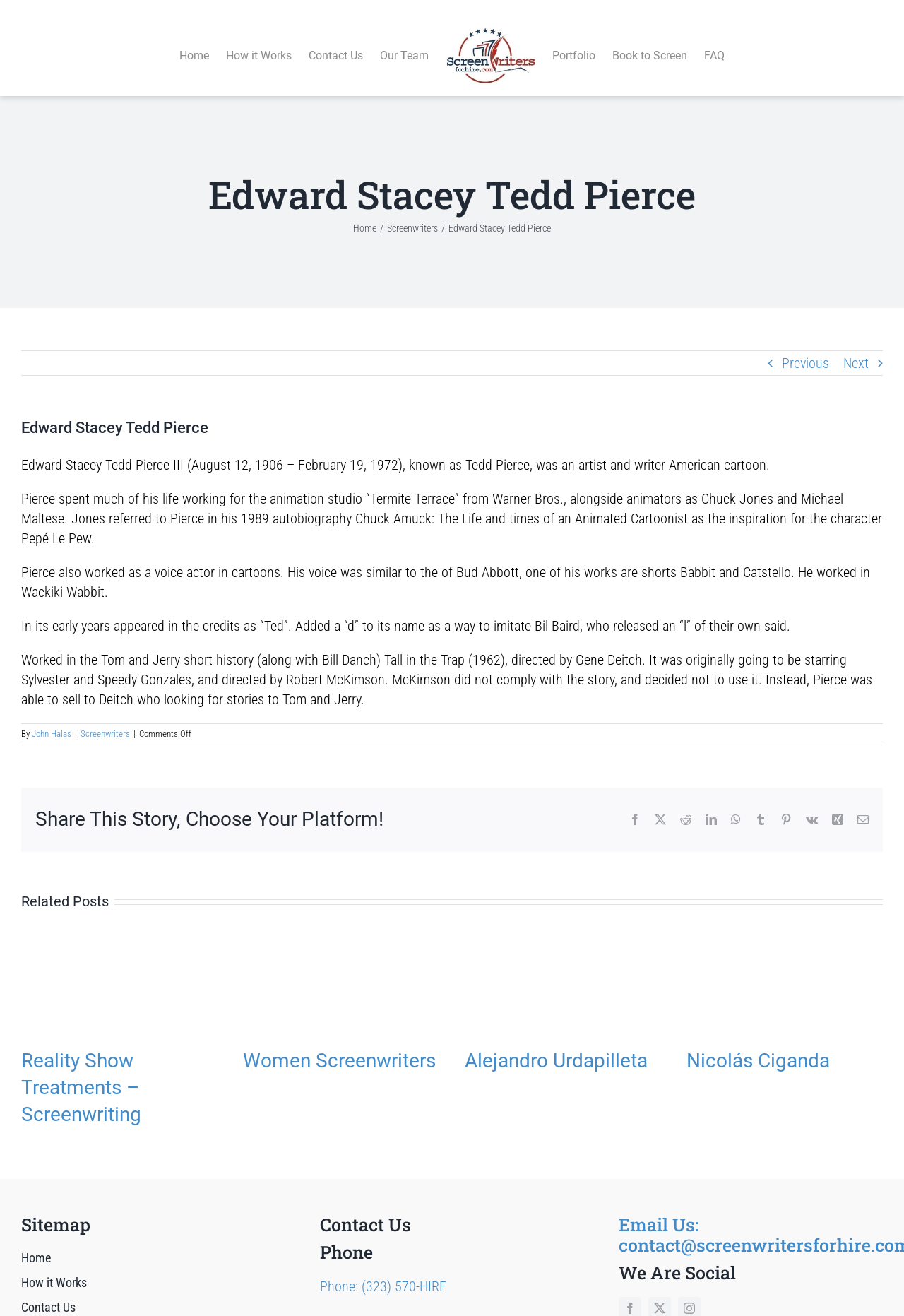Given the element description, predict the bounding box coordinates in the format (top-left x, top-left y, bottom-right x, bottom-right y). Make sure all values are between 0 and 1. Here is the element description: Reality Show Treatments – Screenwriting

[0.132, 0.736, 0.16, 0.755]